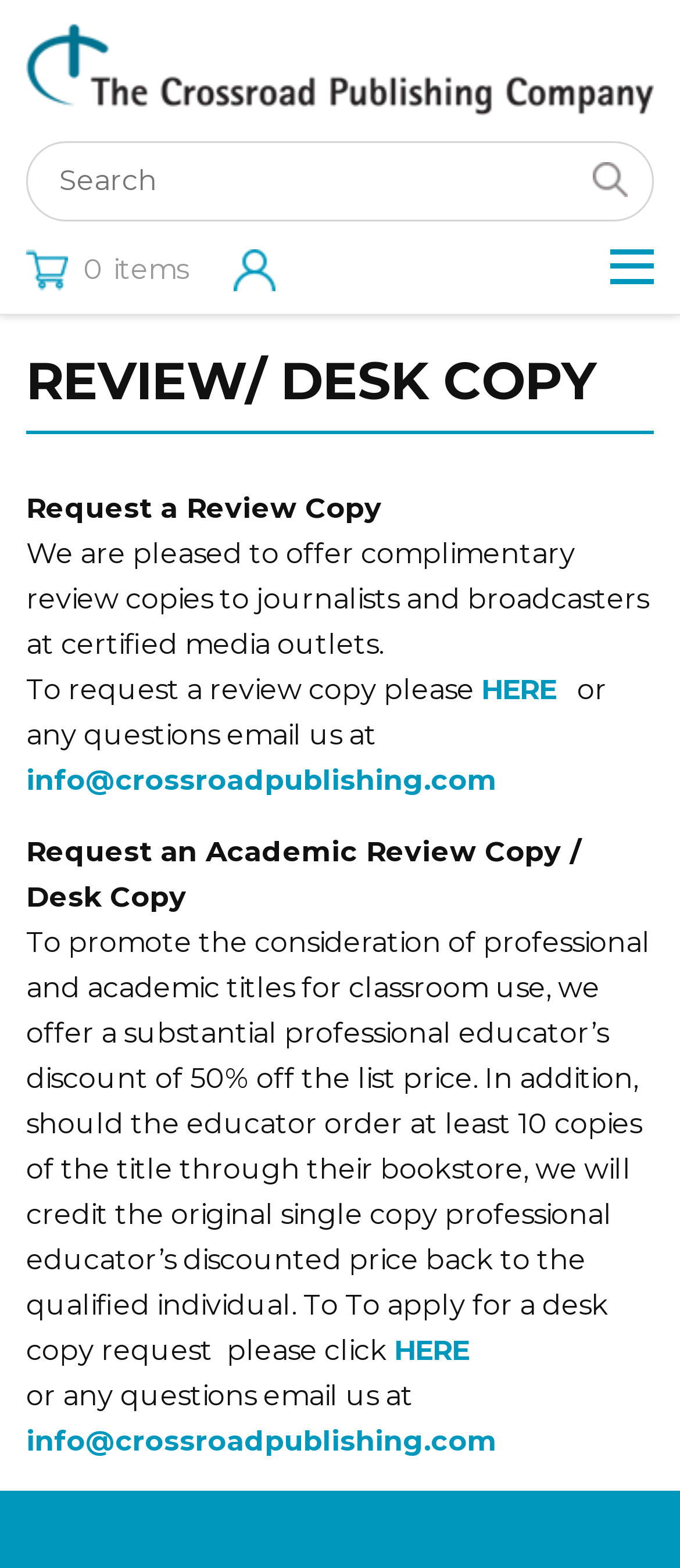What is the benefit of ordering at least 10 copies of a title?
Ensure your answer is thorough and detailed.

According to the webpage, if an educator orders at least 10 copies of a title through their bookstore, Crossroad Publishing will credit the original single copy professional educator's discounted price back to the qualified individual.